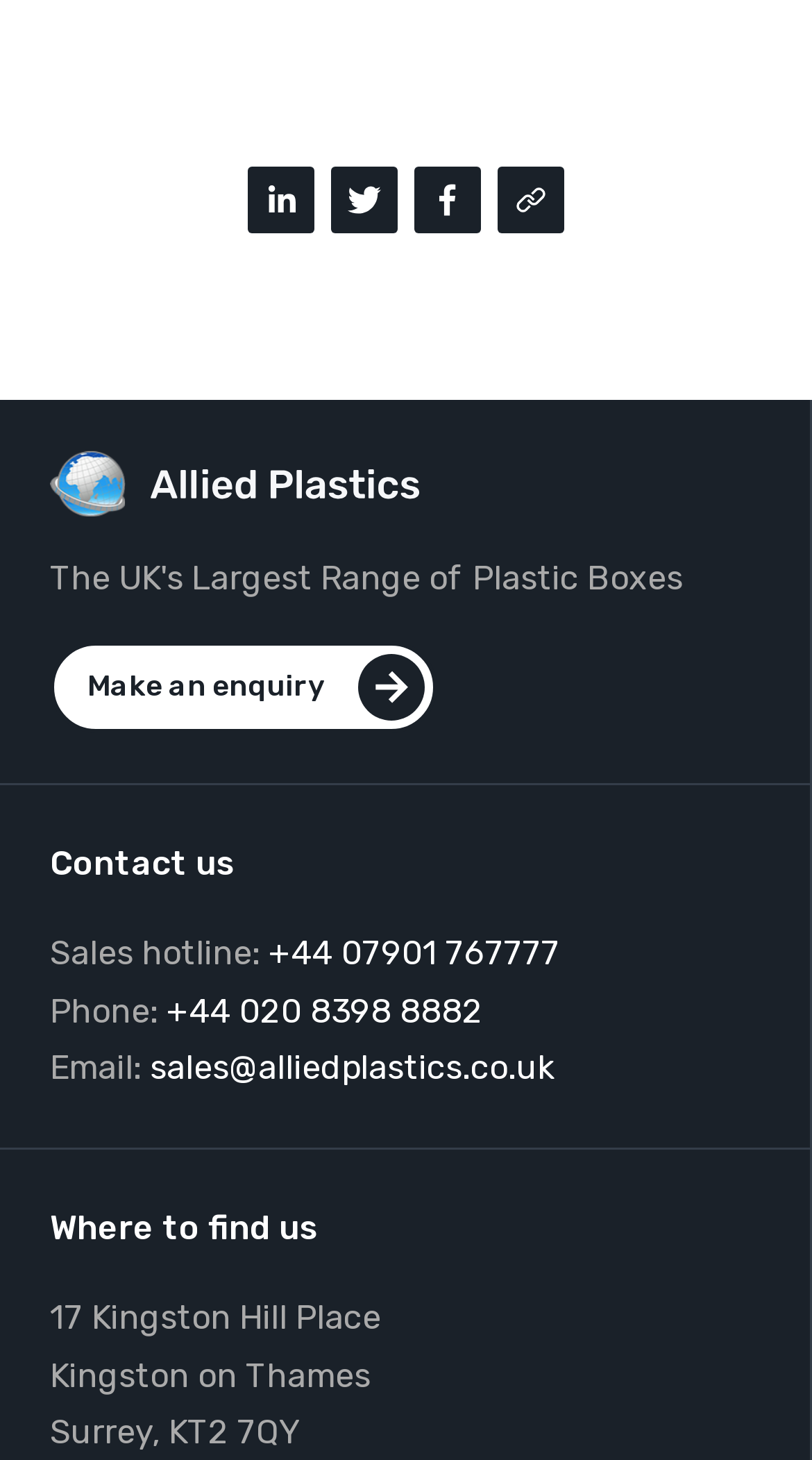Please specify the bounding box coordinates of the clickable region to carry out the following instruction: "Read the Recent Posts heading". The coordinates should be four float numbers between 0 and 1, in the format [left, top, right, bottom].

None